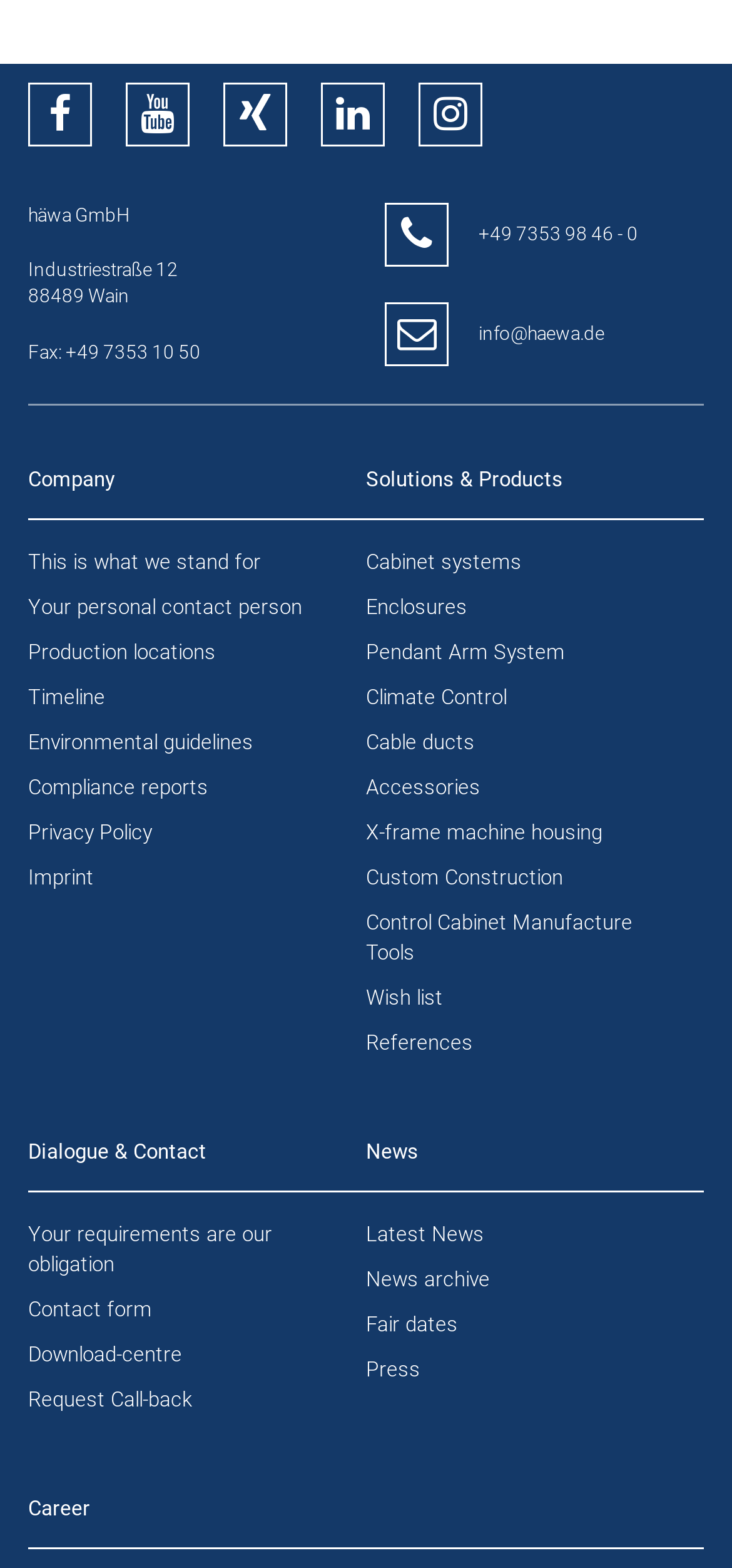Bounding box coordinates are specified in the format (top-left x, top-left y, bottom-right x, bottom-right y). All values are floating point numbers bounded between 0 and 1. Please provide the bounding box coordinate of the region this sentence describes: Solutions & Products

[0.5, 0.283, 0.962, 0.332]